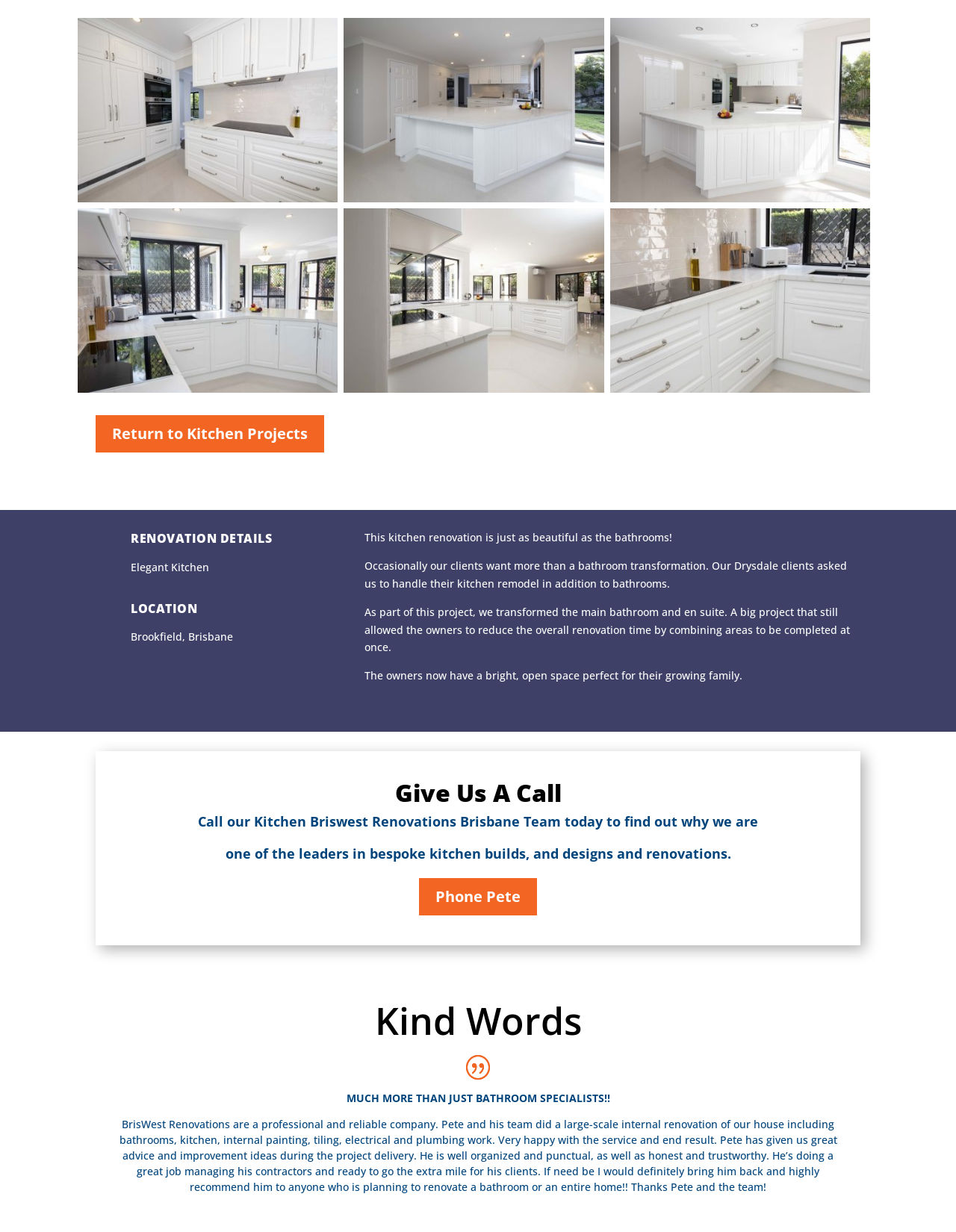Determine the bounding box for the described HTML element: "Return to Kitchen Projects". Ensure the coordinates are four float numbers between 0 and 1 in the format [left, top, right, bottom].

[0.1, 0.337, 0.339, 0.367]